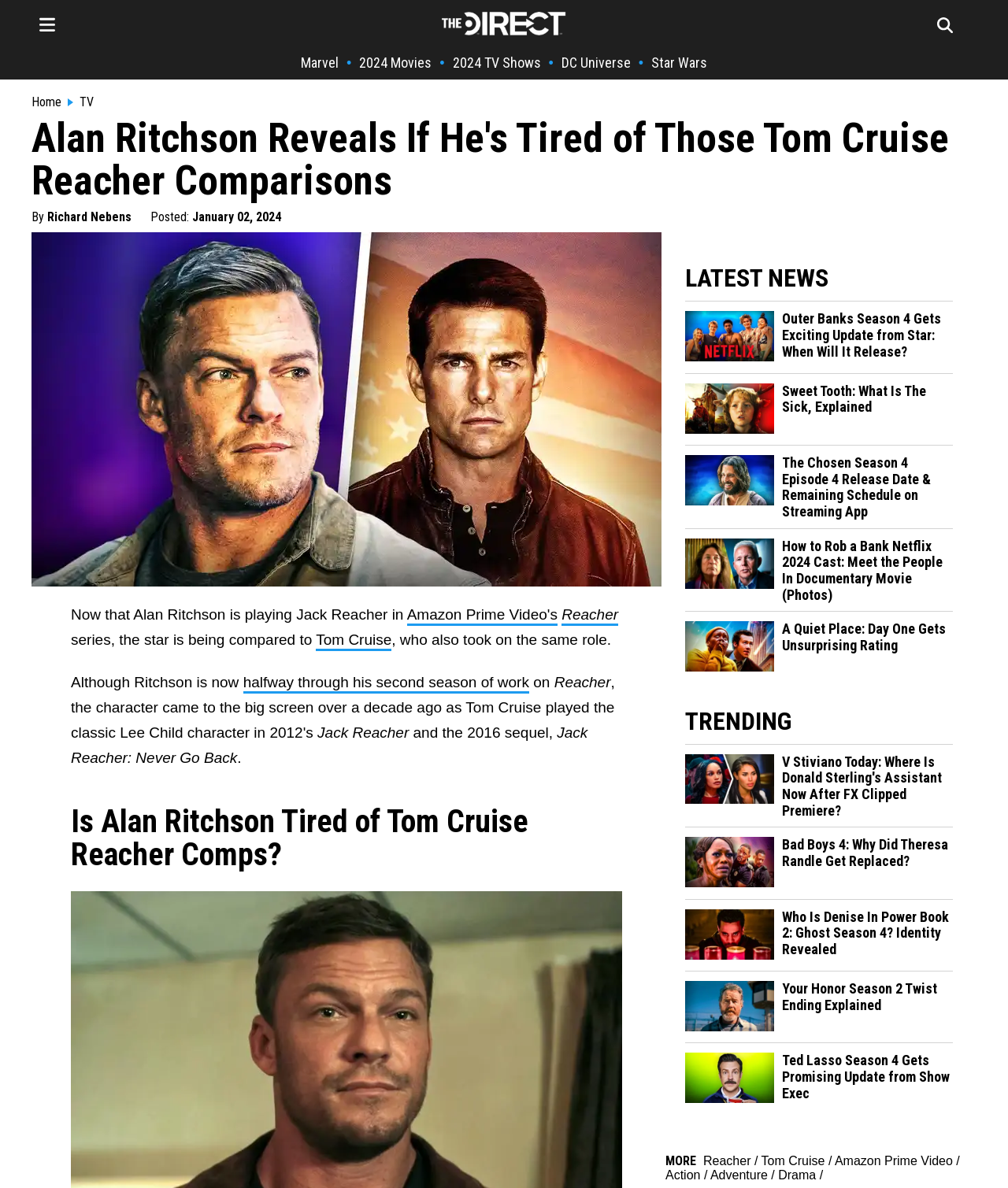Please identify the bounding box coordinates of the element I need to click to follow this instruction: "Visit the homepage".

[0.031, 0.08, 0.061, 0.092]